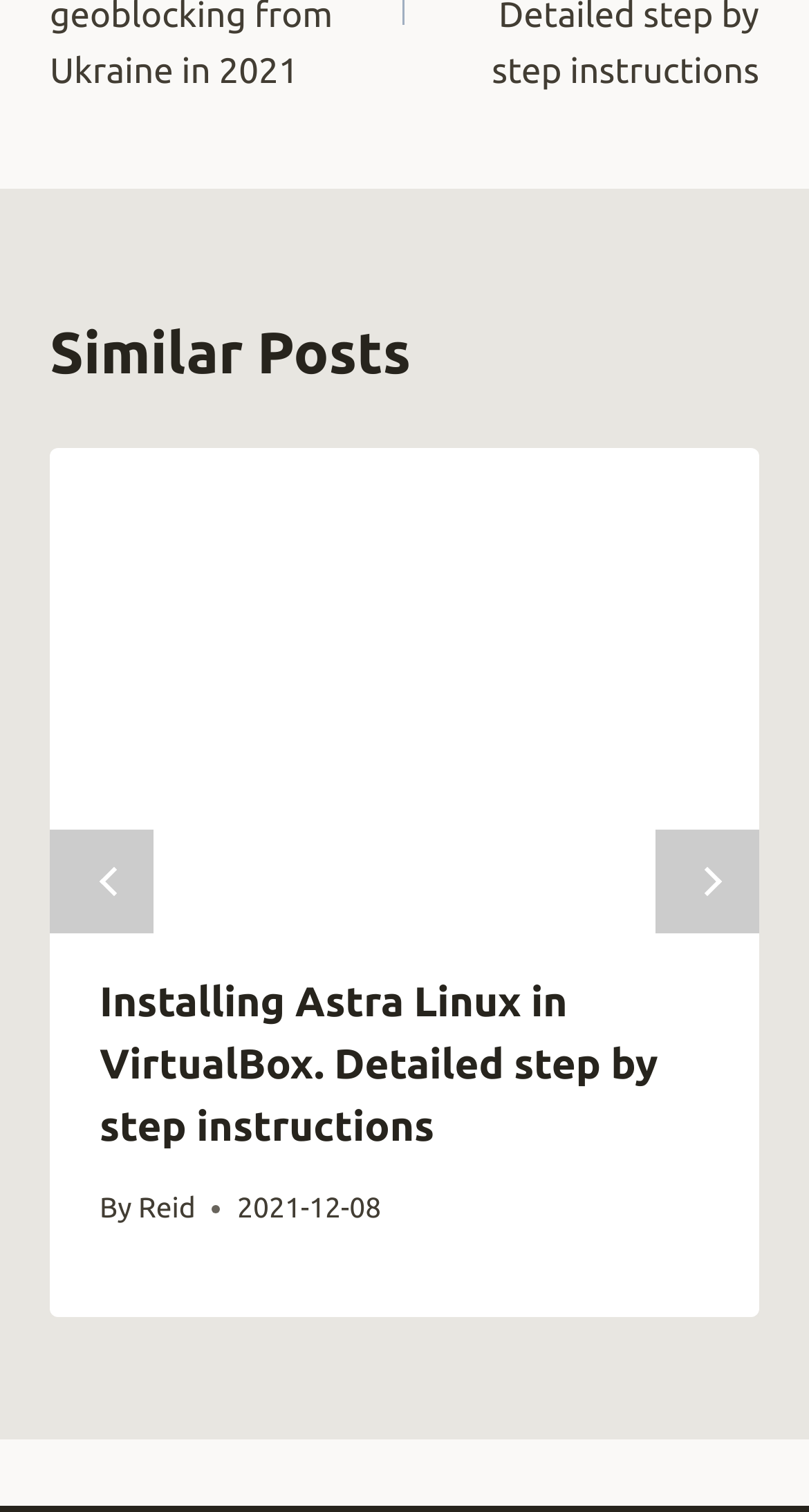When was the first article published?
Answer the question using a single word or phrase, according to the image.

2021-12-08